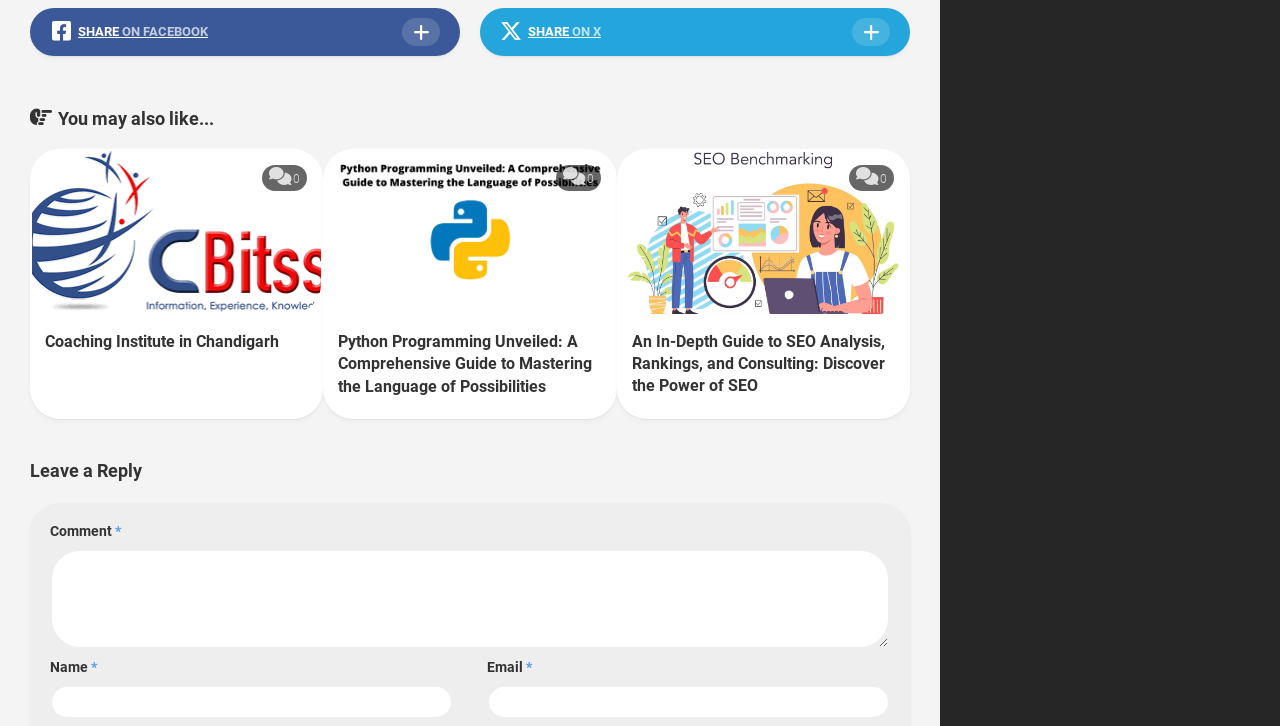What is the topic of the last article?
Answer the question with a detailed explanation, including all necessary information.

The last article is identified by its heading 'An In-Depth Guide to SEO Analysis, Rankings, and Consulting: Discover the Power of SEO' and its corresponding image, which suggests that the topic of the article is about SEO analysis.